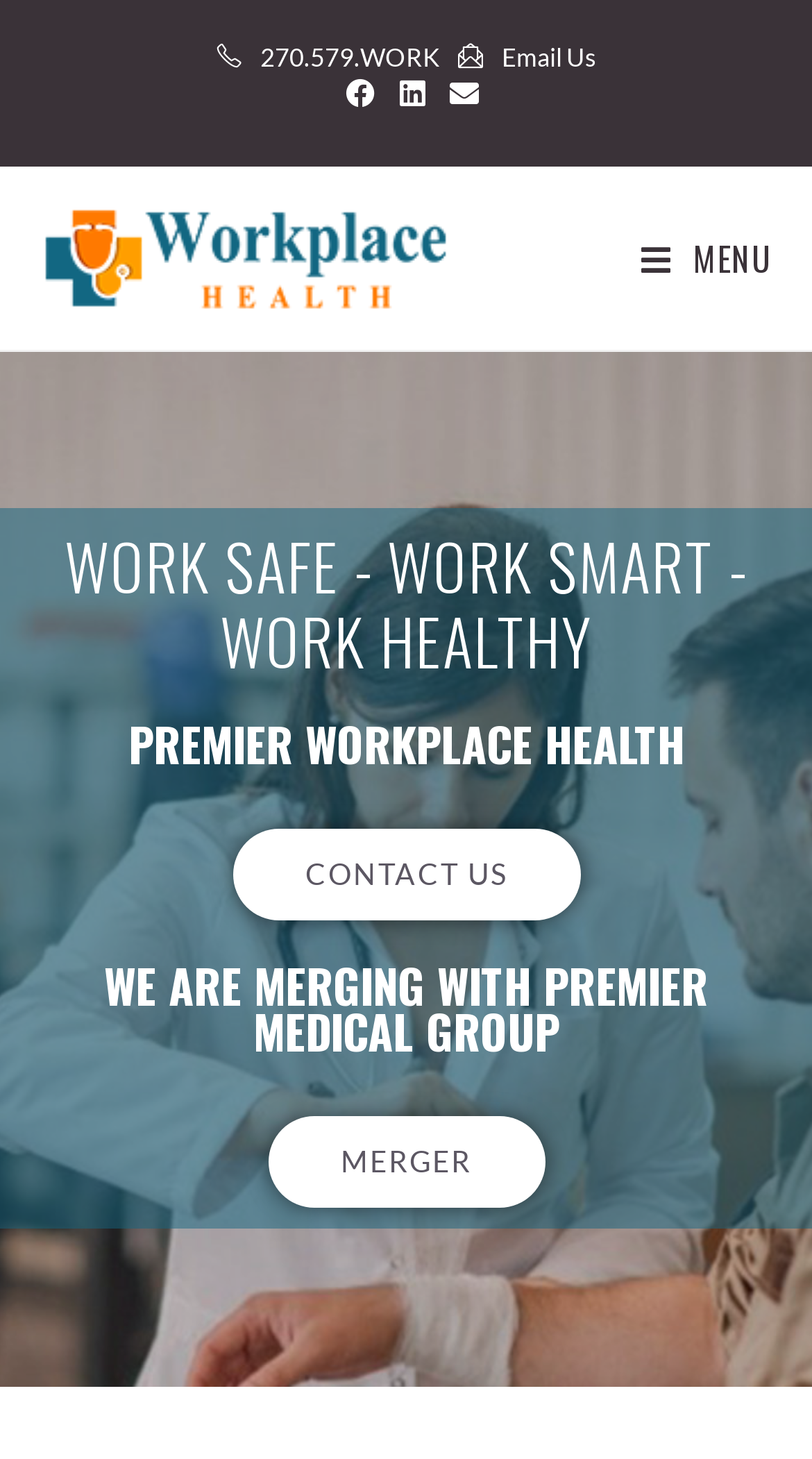Give a complete and precise description of the webpage's appearance.

The webpage is about occupational health services, specifically highlighting its 24/7 availability for businesses with rotating schedules. 

At the top, there is a prominent heading "Workplace HEALTH - Open 24/7" which is the title of the webpage. Below it, there is a section with a static text "270.579.WORK" and a link to "Email Us" on the right side. 

On the same horizontal level, there is a list of social links, including Facebook, LinkedIn, and an option to send an email, which spans across the majority of the page width. 

Below this section, there is a layout table that occupies a significant portion of the page. Within this table, there is an unnamed link on the left side, and a "Mobile Menu" link on the right side. 

When the "Mobile Menu" is expanded, it reveals a menu with several options. At the top of the menu, there is a heading "WORK SAFE - WORK SMART - WORK HEALTHY" followed by another heading "PREMIER WORKPLACE HEALTH". 

Further down the menu, there is a link to "CONTACT US" and another heading "WE ARE MERGING WITH PREMIER MEDICAL GROUP". Below this heading, there is a link to learn more about the merger.